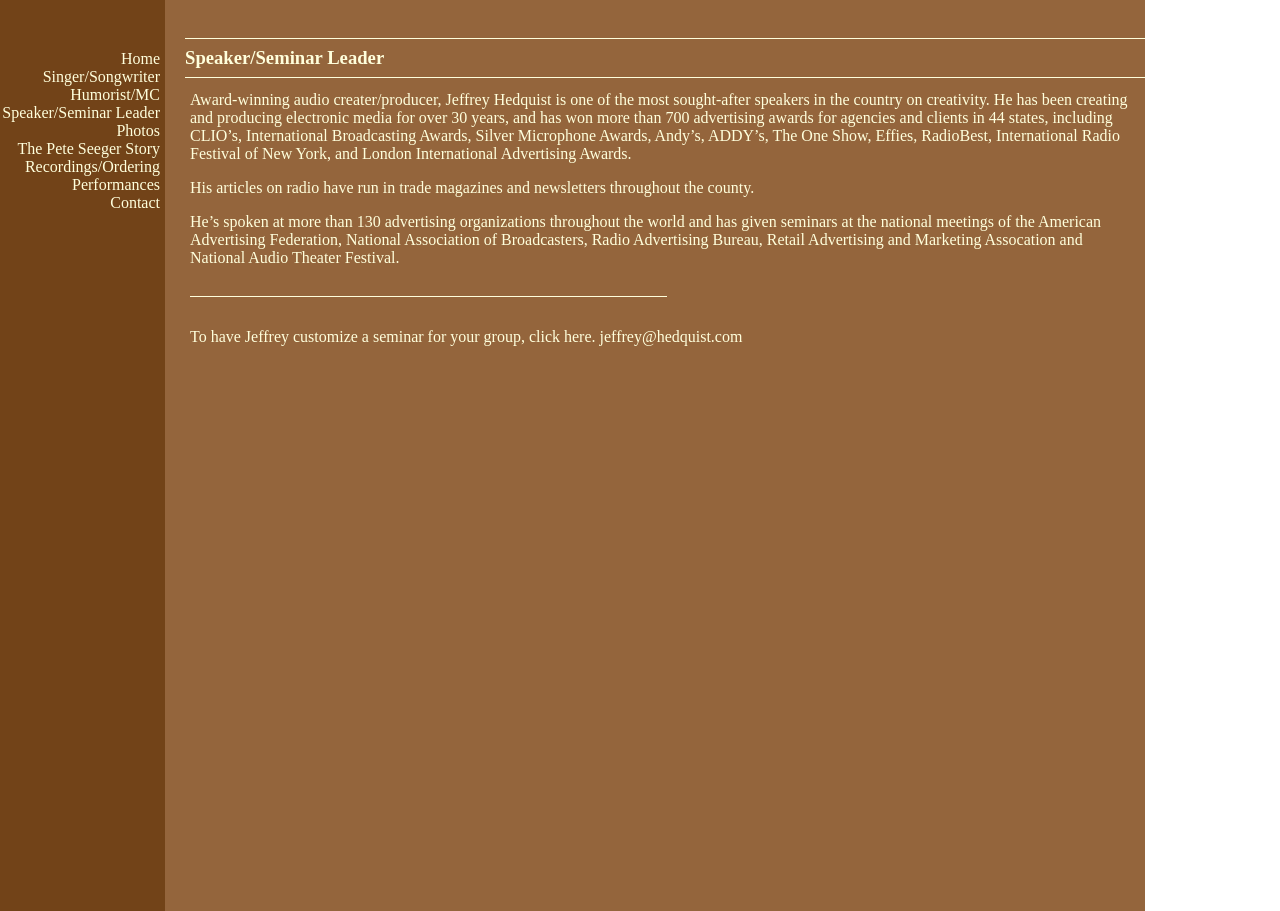Please answer the following question using a single word or phrase: 
What is Jeffrey Hedquist's profession?

Speaker